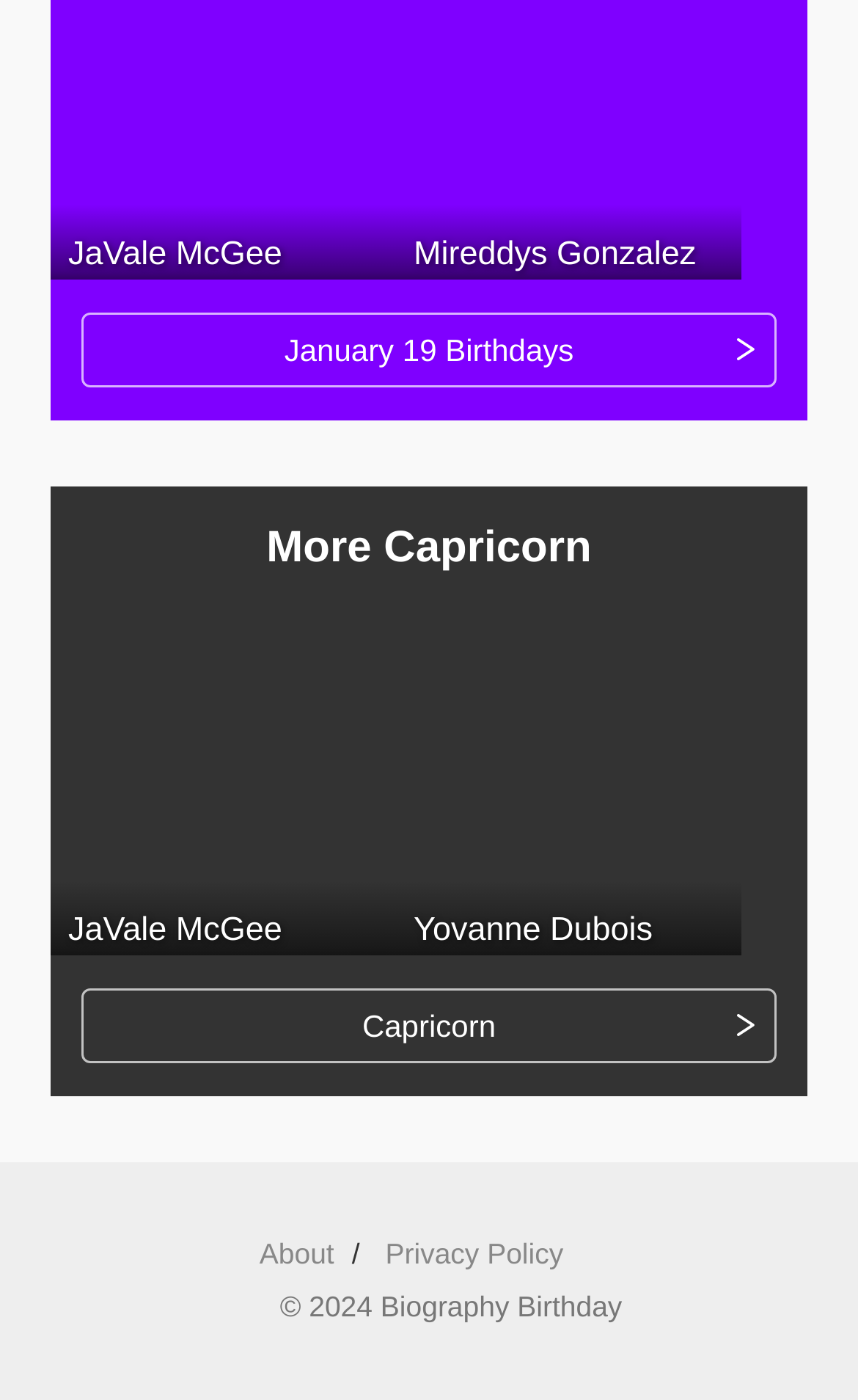Use a single word or phrase to answer the question:
What is the name of the first birthday listed?

JaVale McGee